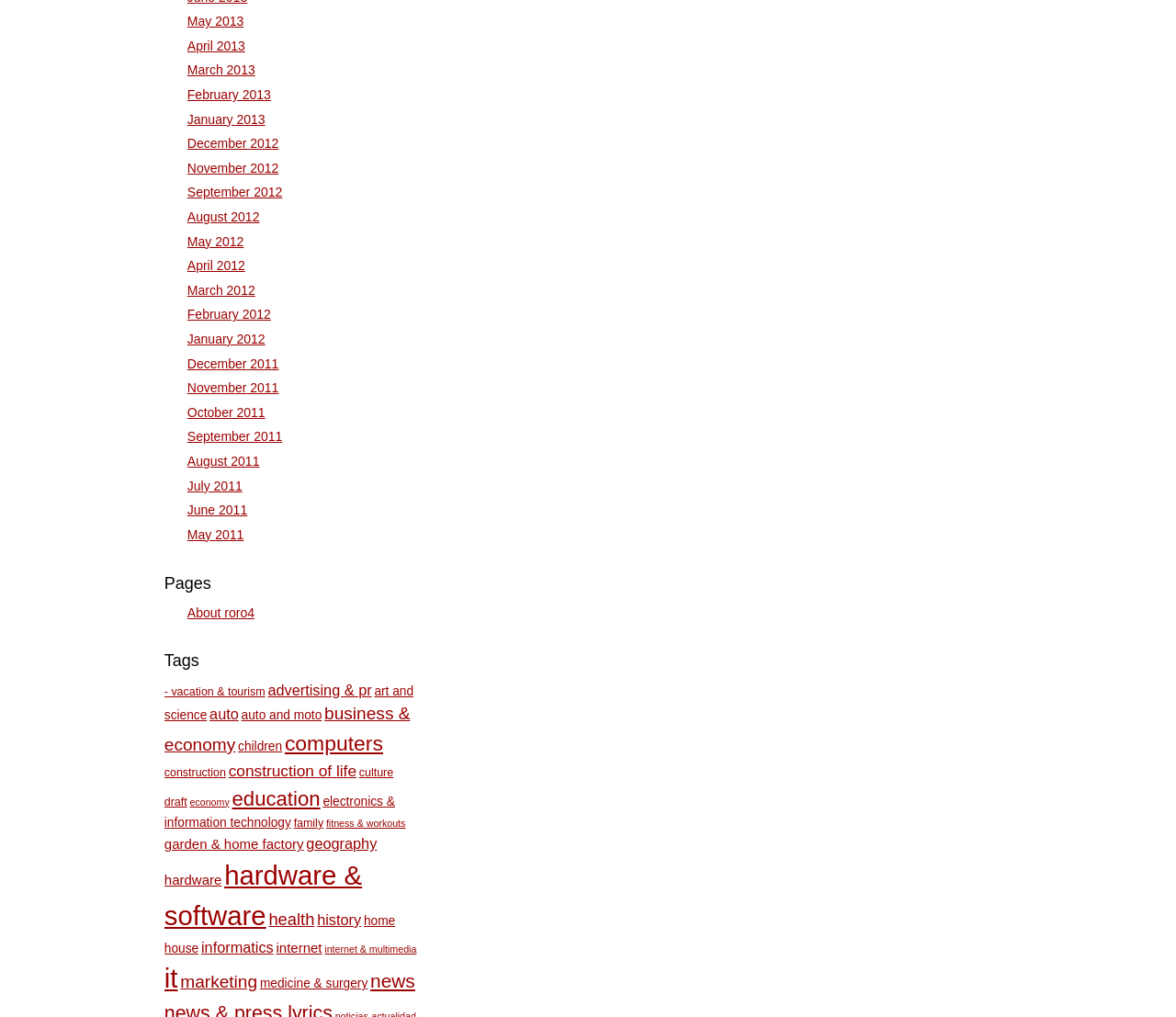Identify the bounding box for the described UI element: "December 2011".

[0.159, 0.35, 0.237, 0.365]